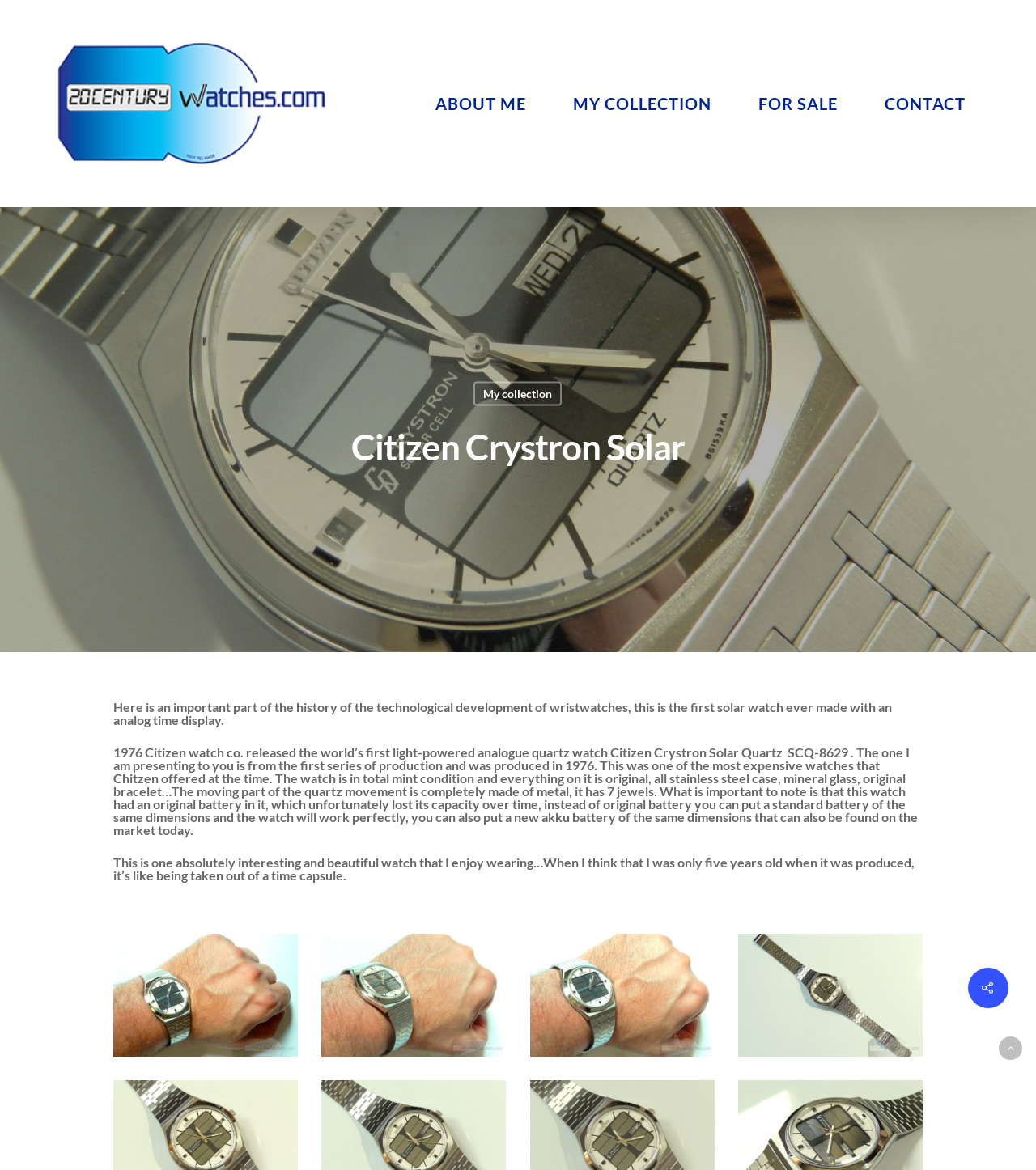Analyze the image and deliver a detailed answer to the question: What is the condition of the watch?

The condition of the watch can be found in the text description of the watch. The text states that 'The watch is in total mint condition and everything on it is original...' This information is located in the middle of the page, in the text description of the watch.